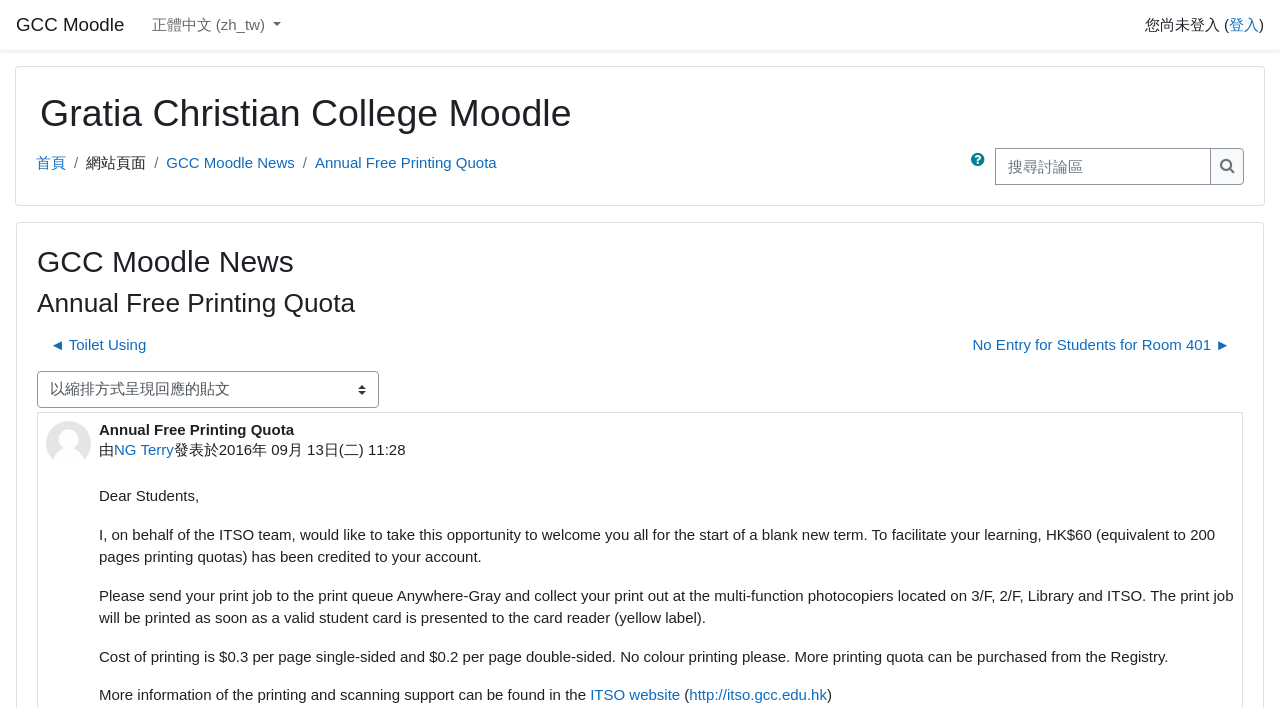Please locate the bounding box coordinates of the element that needs to be clicked to achieve the following instruction: "go to GCC Moodle News". The coordinates should be four float numbers between 0 and 1, i.e., [left, top, right, bottom].

[0.13, 0.218, 0.23, 0.242]